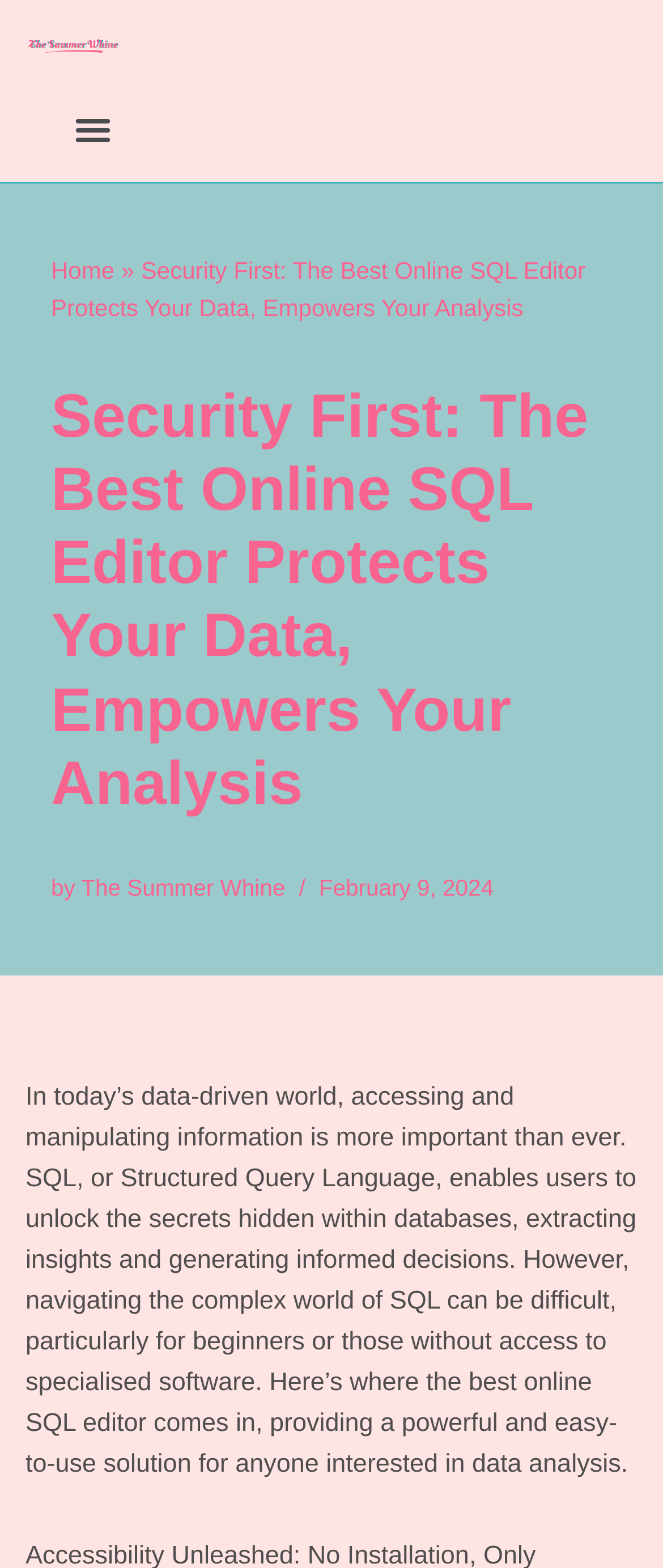Predict the bounding box of the UI element that fits this description: "Menu".

[0.097, 0.064, 0.182, 0.1]